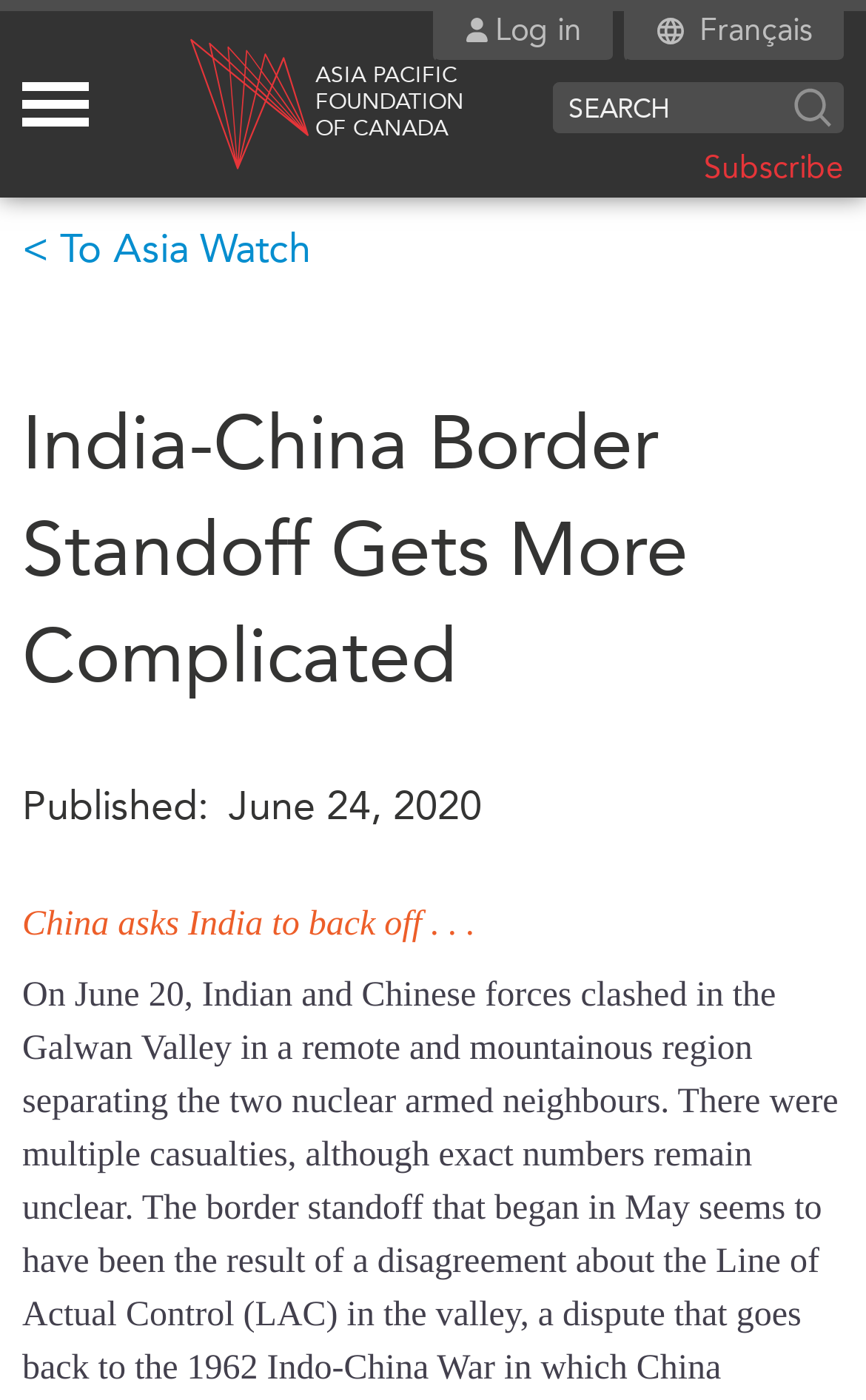How many main categories are there in the menu?
Carefully analyze the image and provide a detailed answer to the question.

I counted the main categories in the menu by looking at the links 'WHAT'S NEW', 'EVENTS', 'MEDIA', and 'PUBLICATIONS'.